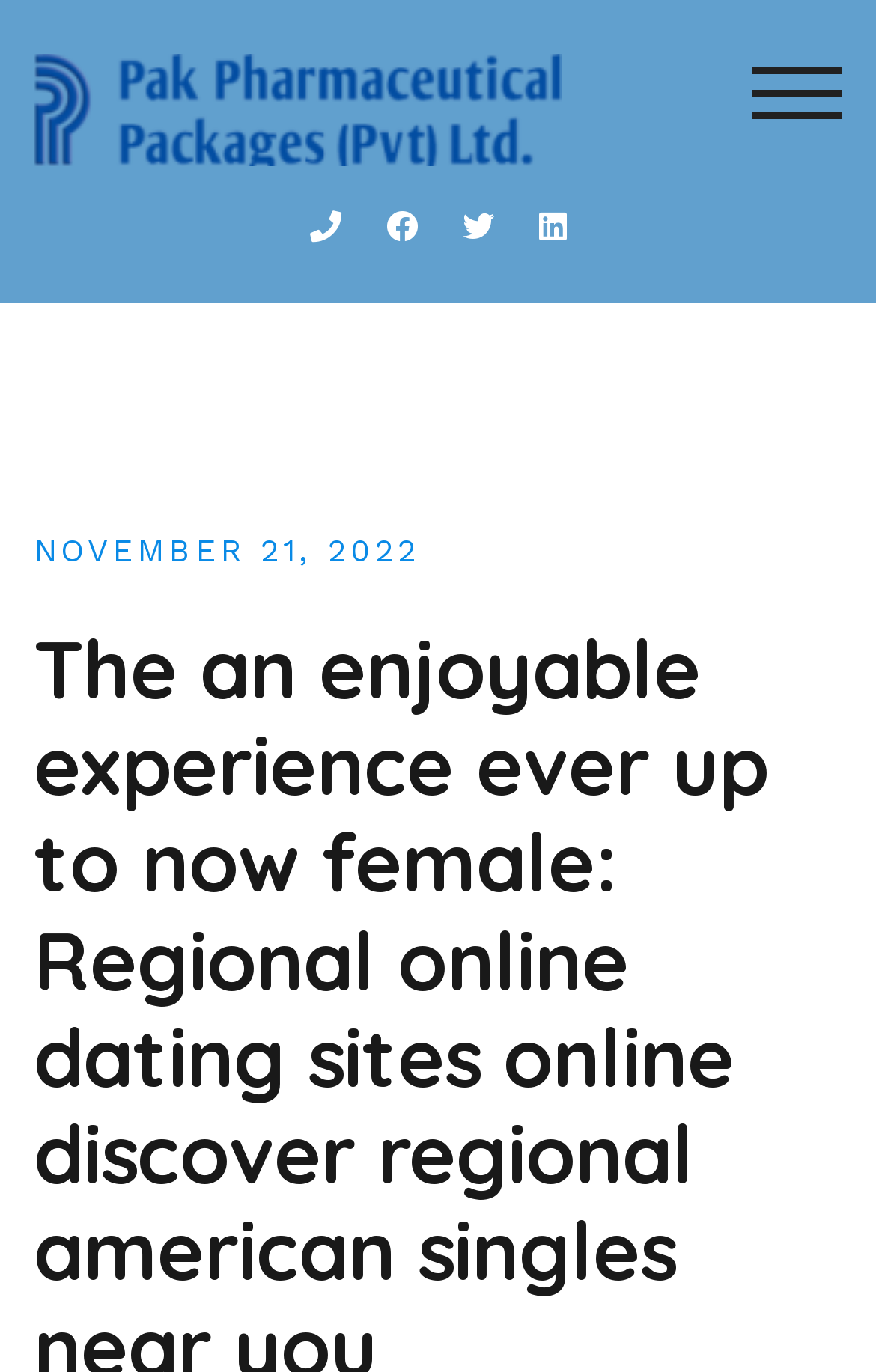Analyze the image and provide a detailed answer to the question: What is the date mentioned on the webpage?

By looking at the layout table element, I can see that it contains a link element with the text 'NOVEMBER 21, 2022', which indicates that it is a date mentioned on the webpage.